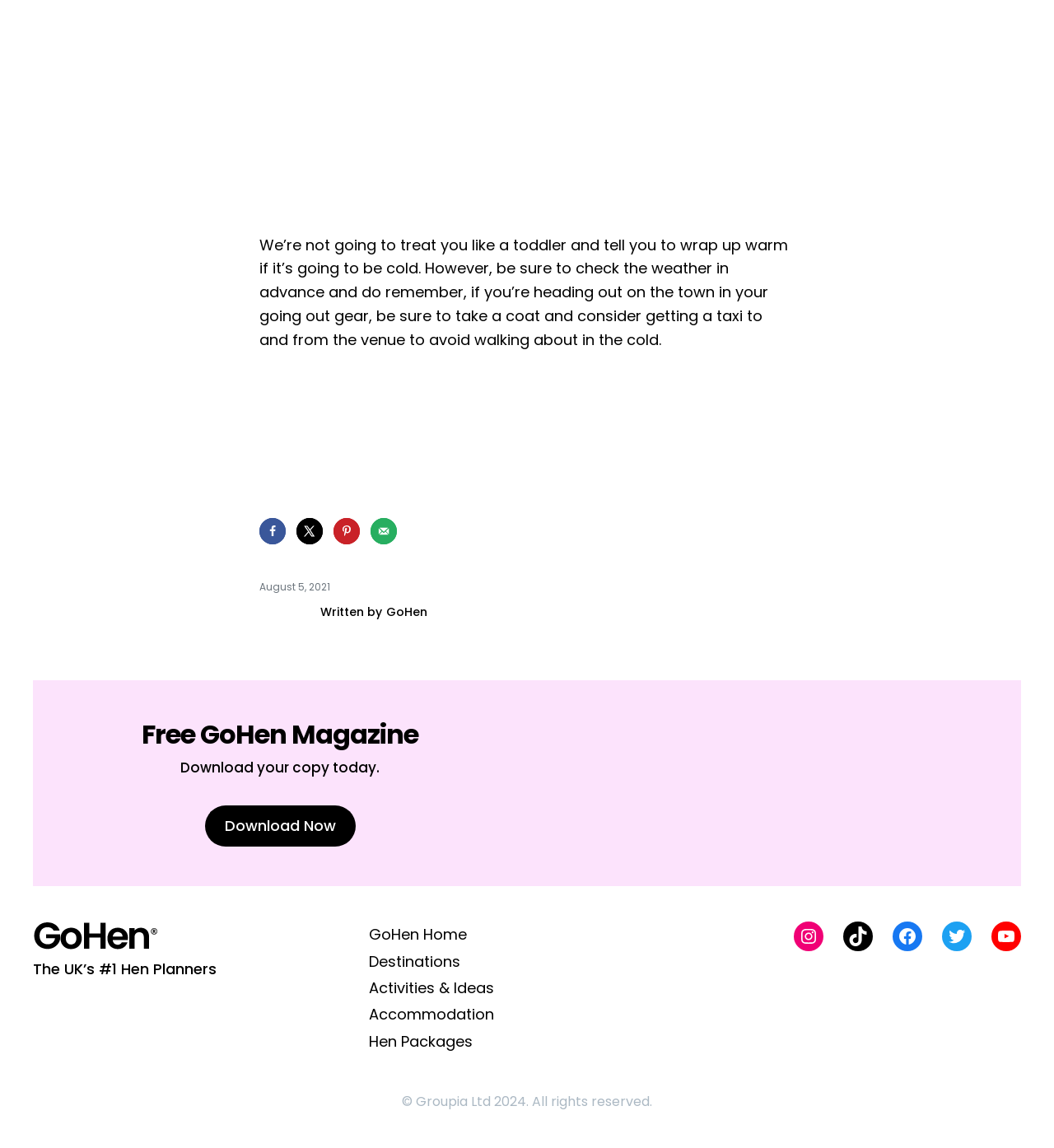Provide the bounding box coordinates for the area that should be clicked to complete the instruction: "Check the weather".

[0.246, 0.204, 0.748, 0.305]